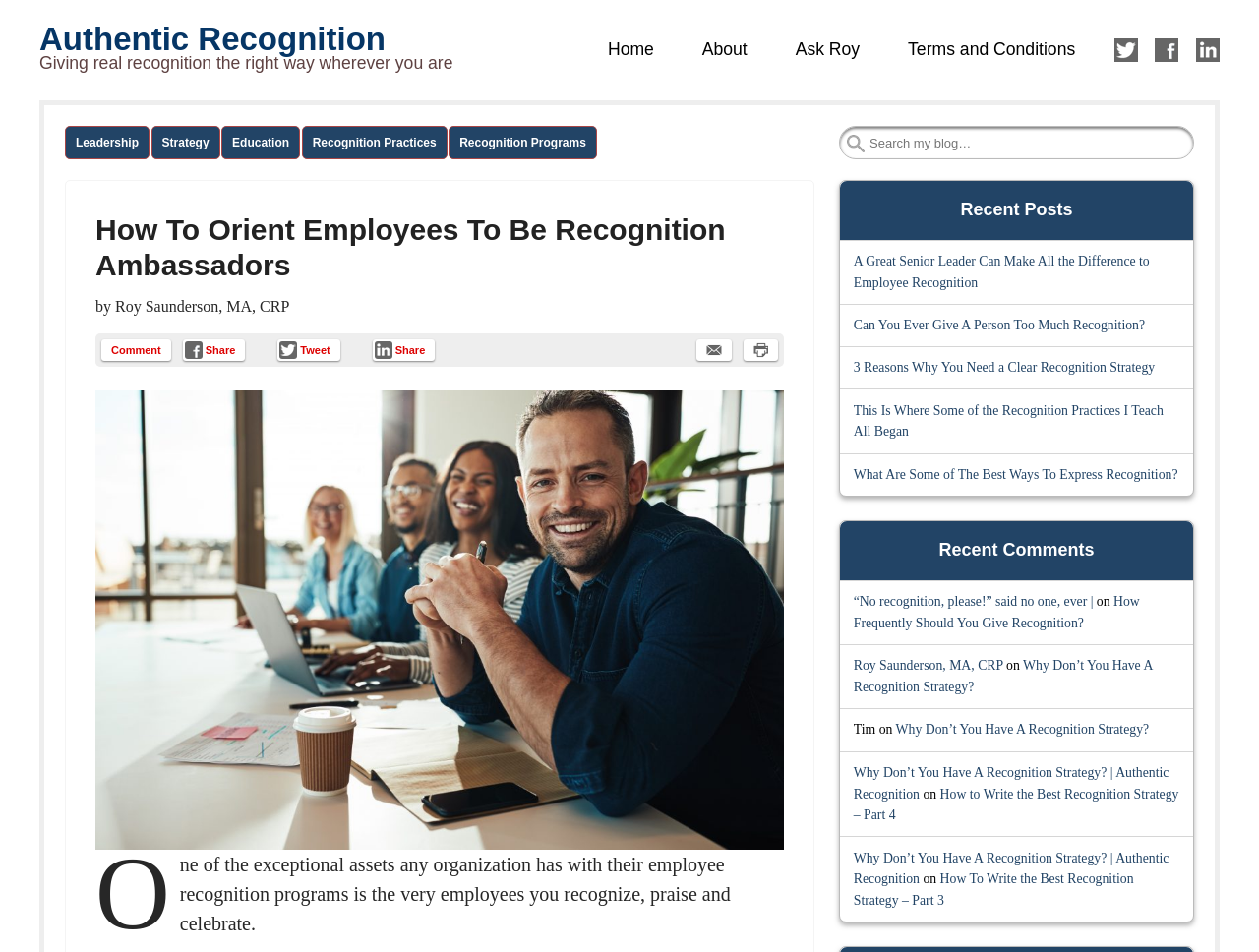Respond to the following query with just one word or a short phrase: 
What is the purpose of recognition ambassadors?

To give real recognition